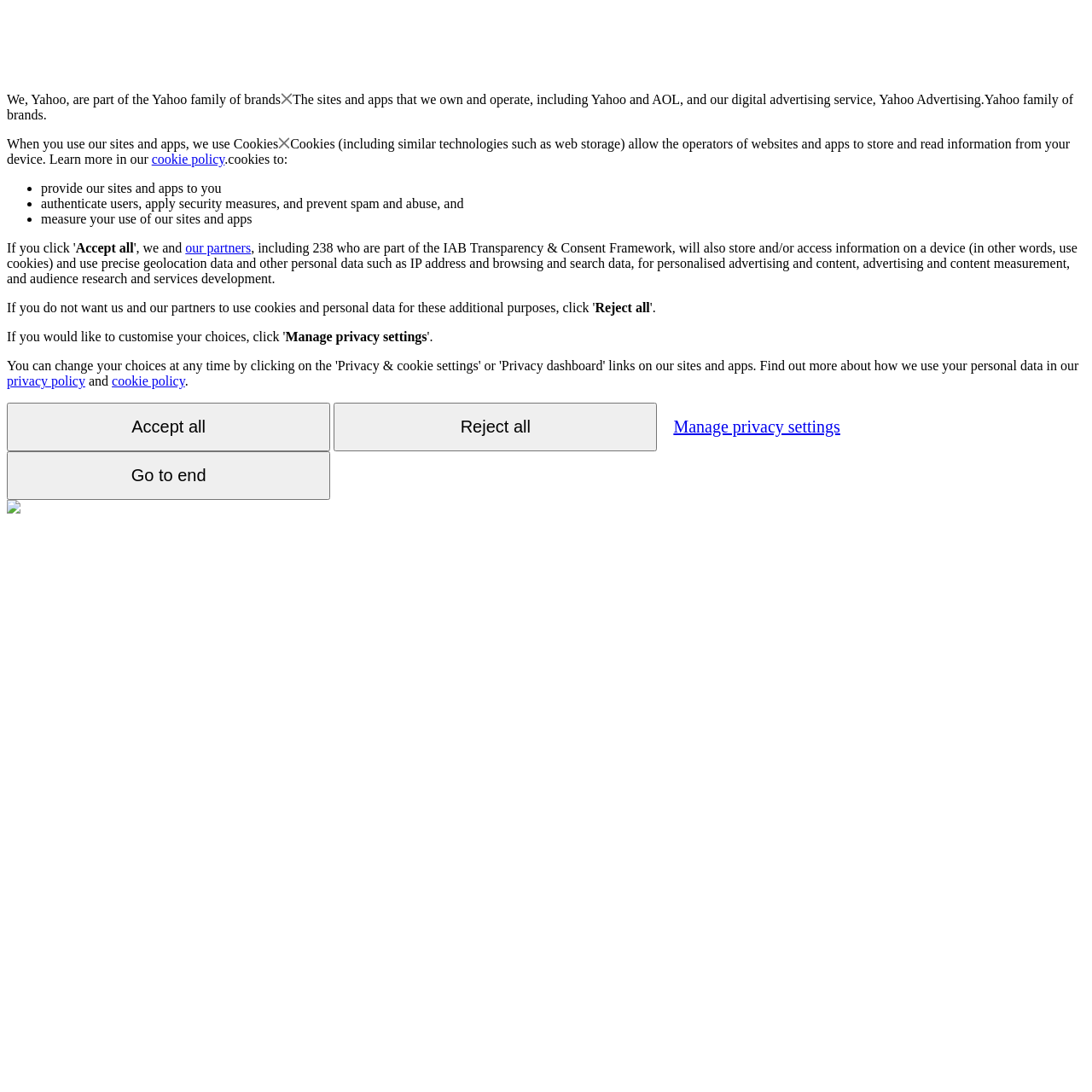Determine the bounding box coordinates for the area you should click to complete the following instruction: "Go to the 'privacy policy'".

[0.006, 0.342, 0.078, 0.355]